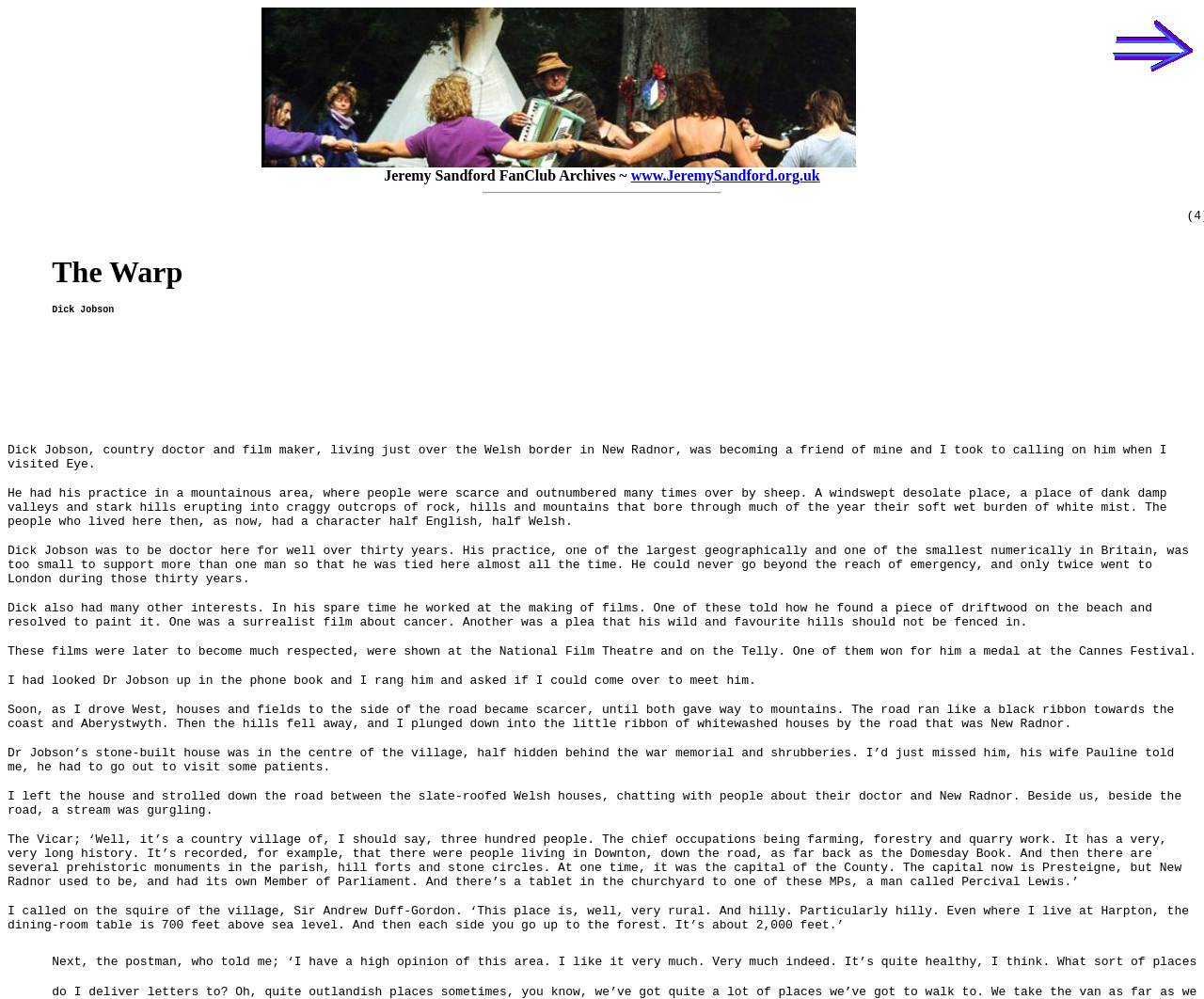Please determine the bounding box coordinates for the UI element described as: "www.JeremySandford.org.uk".

[0.524, 0.167, 0.681, 0.183]